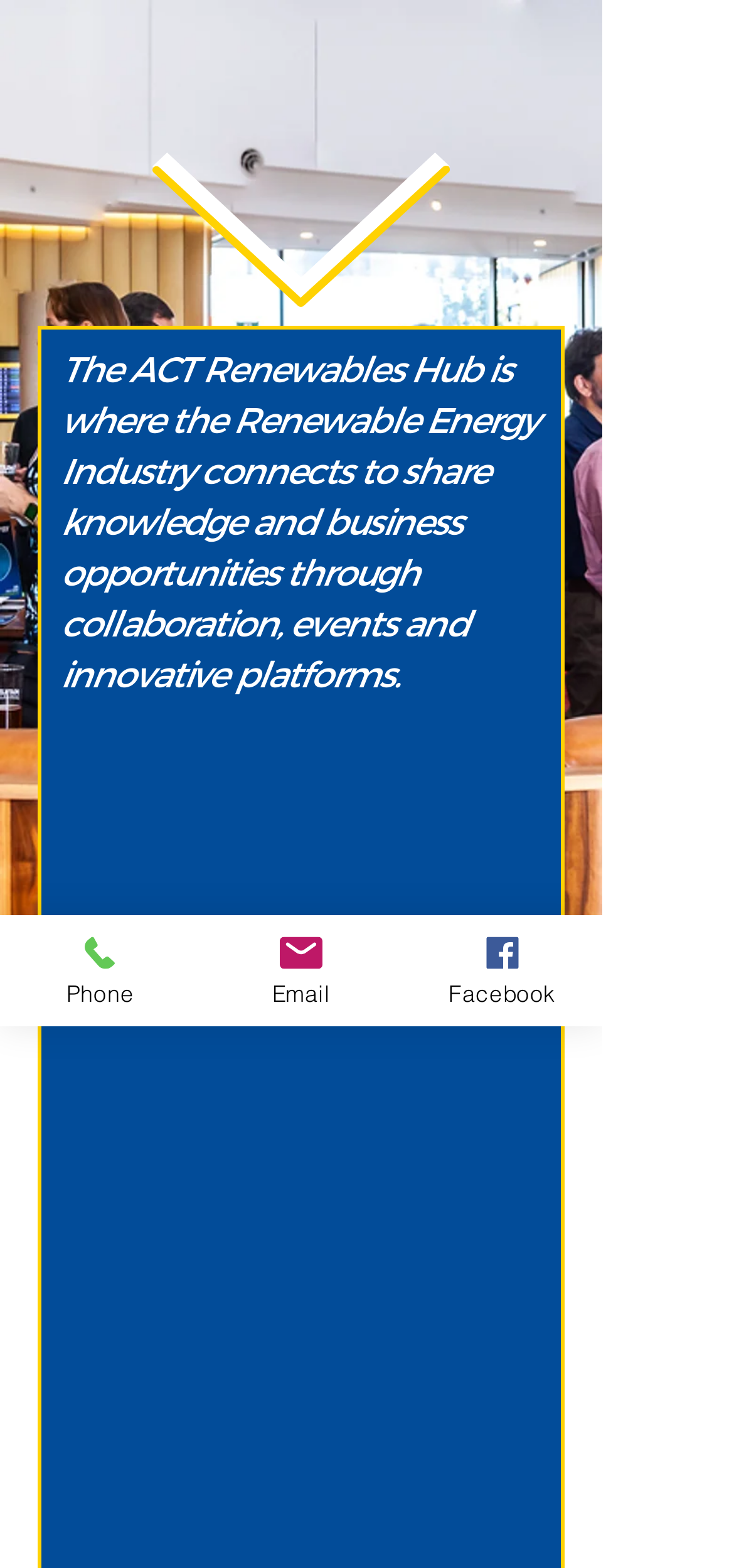Generate an in-depth caption that captures all aspects of the webpage.

The webpage is about the ACT Renewables Hub, a platform for the renewable energy industry to connect, share knowledge, and explore business opportunities through collaboration, events, and innovative platforms. 

At the top, there is a brief description of the ACT Renewables Hub, which occupies a significant portion of the page width. 

Below this description, there are three links, 'Phone', 'Email', and 'Facebook', aligned horizontally and positioned near the bottom of the page. Each link is accompanied by a small image, likely an icon, to its right. The 'Phone' link is located at the far left, followed by the 'Email' link, and then the 'Facebook' link at the far right.